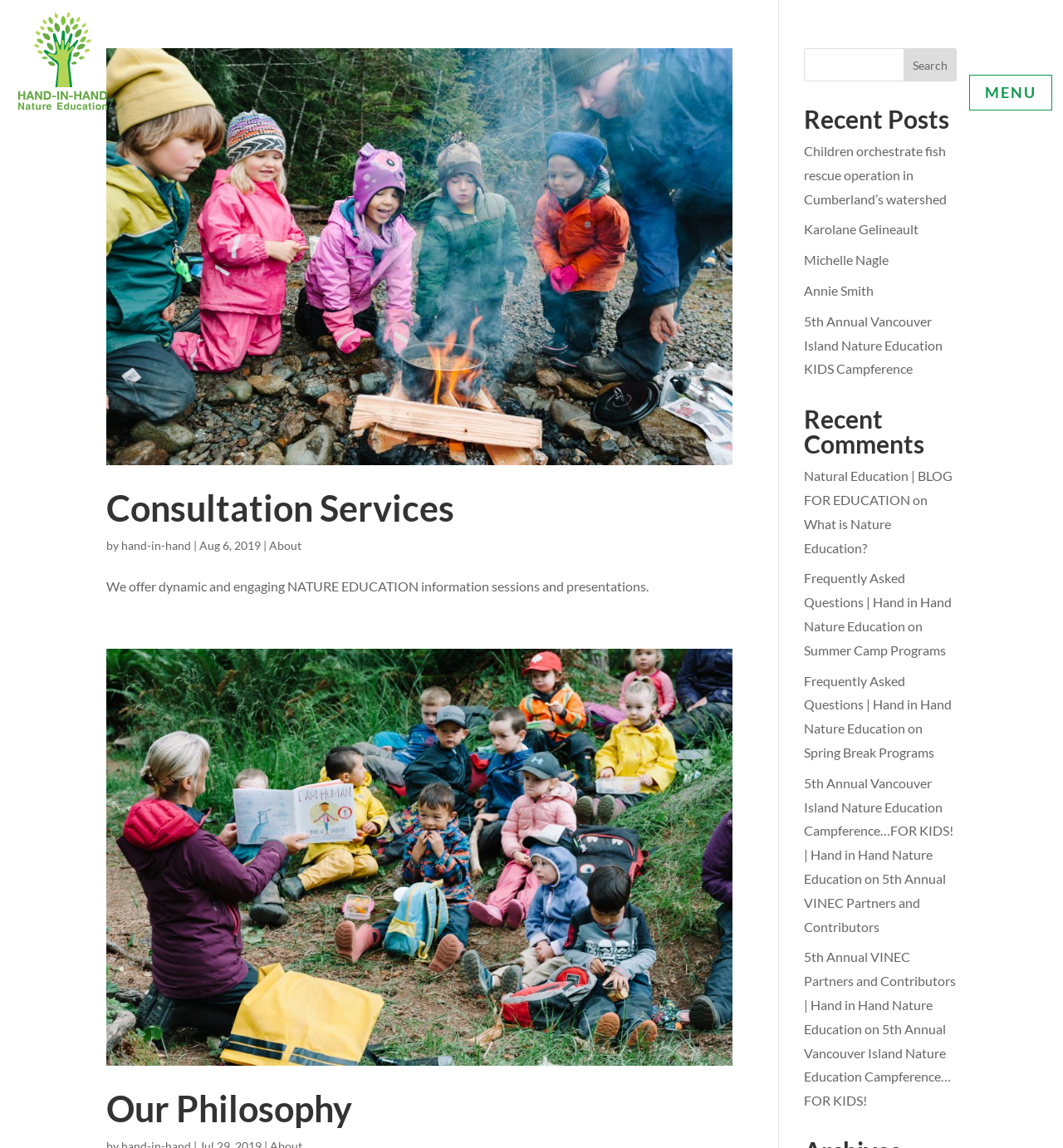Determine the bounding box coordinates for the area you should click to complete the following instruction: "View Recent Posts".

[0.756, 0.093, 0.9, 0.122]